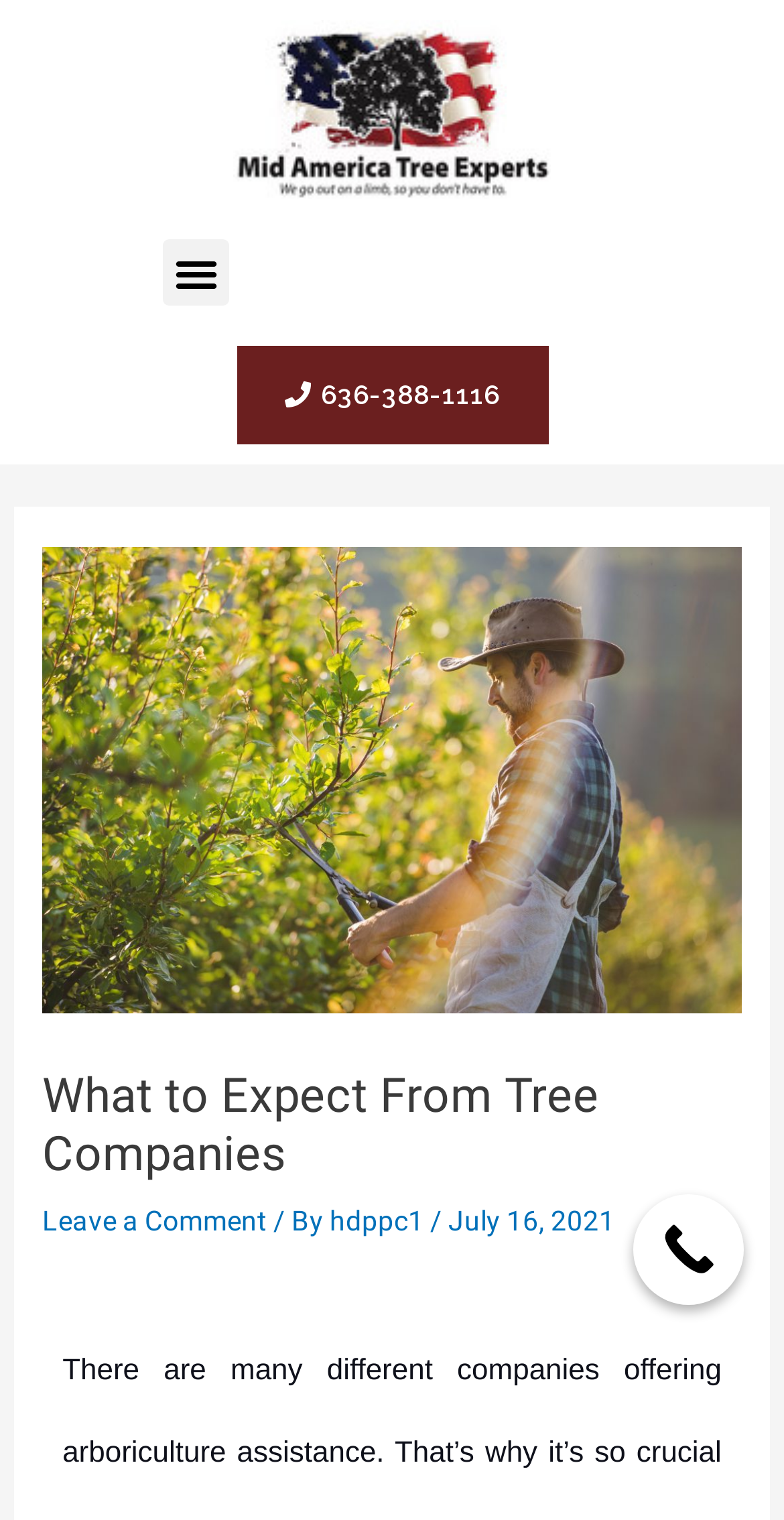Determine the main headline of the webpage and provide its text.

What to Expect From Tree Companies